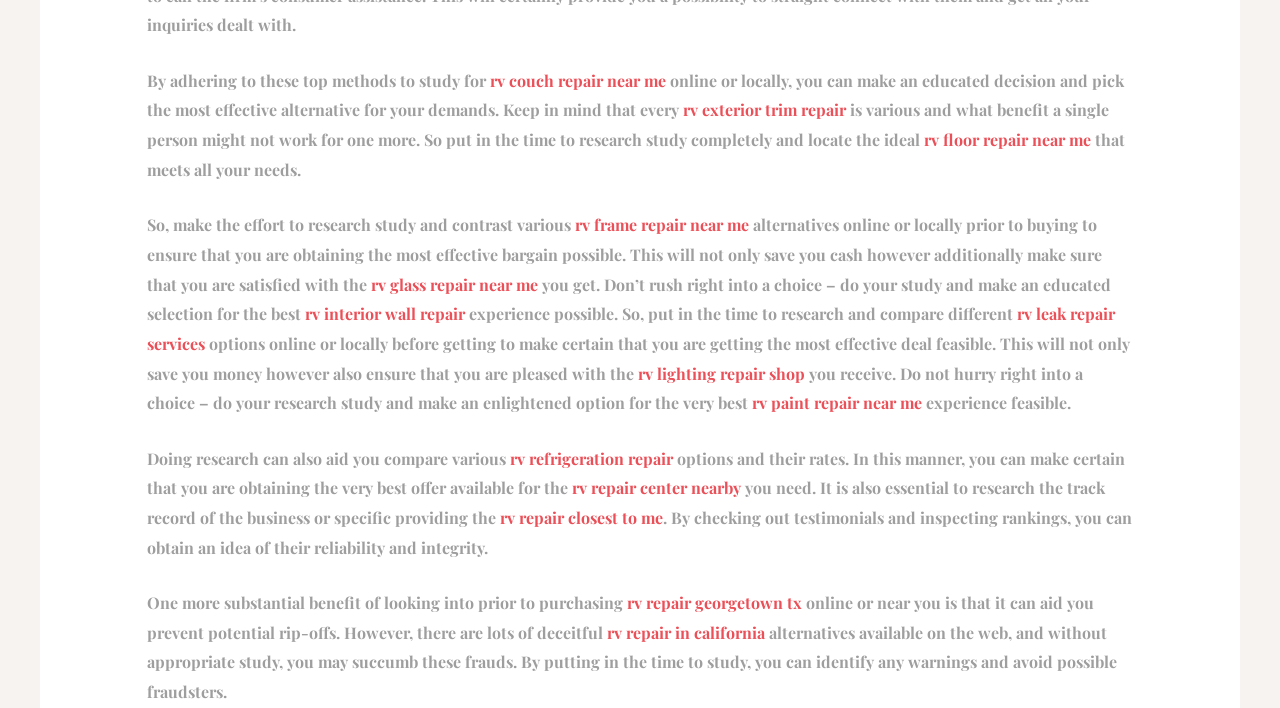Find and specify the bounding box coordinates that correspond to the clickable region for the instruction: "Click the link to rv couch repair near me".

[0.383, 0.098, 0.52, 0.128]